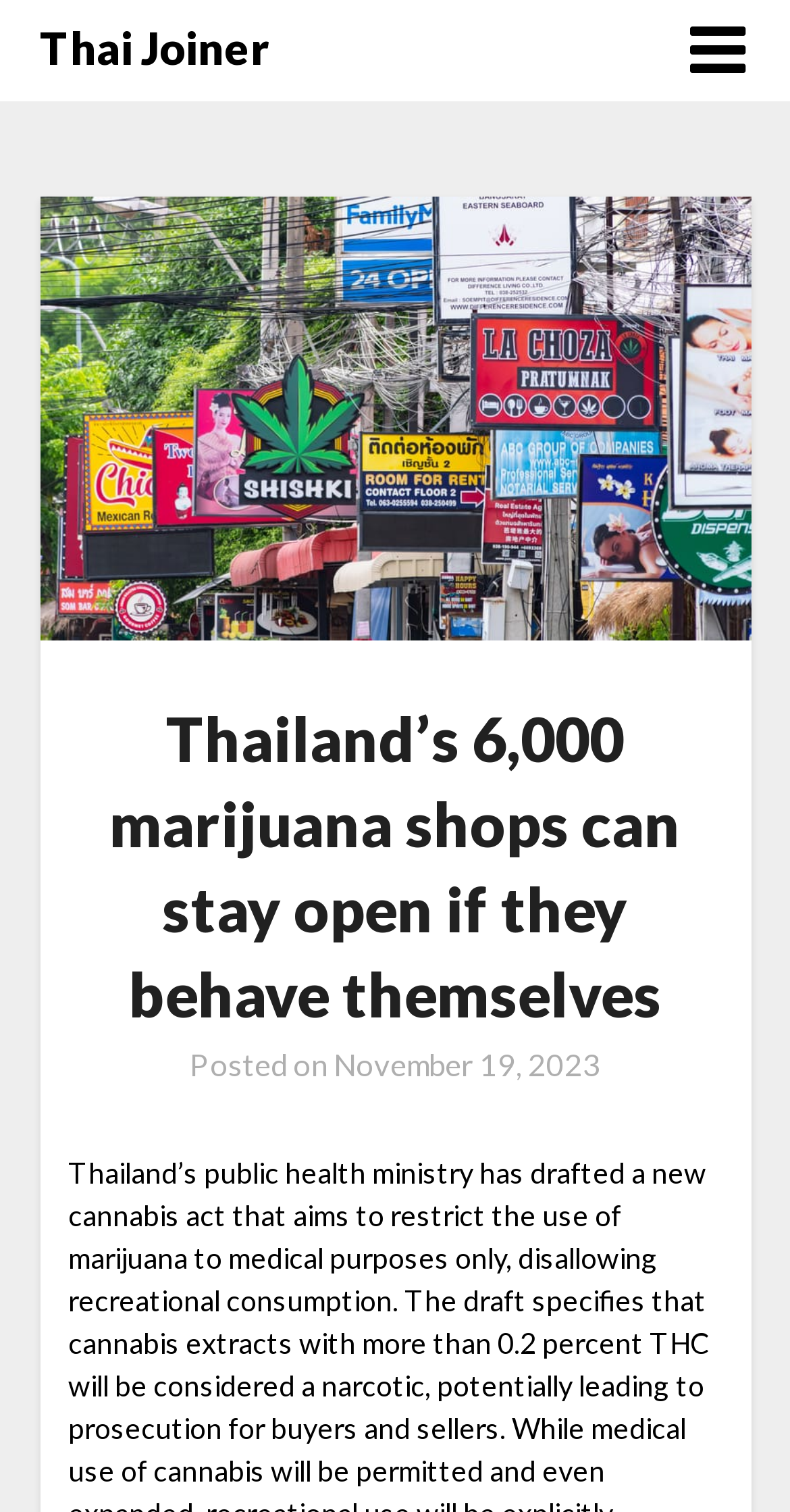Please provide a brief answer to the question using only one word or phrase: 
What is the topic of the image on the webpage?

Cannabis store signs